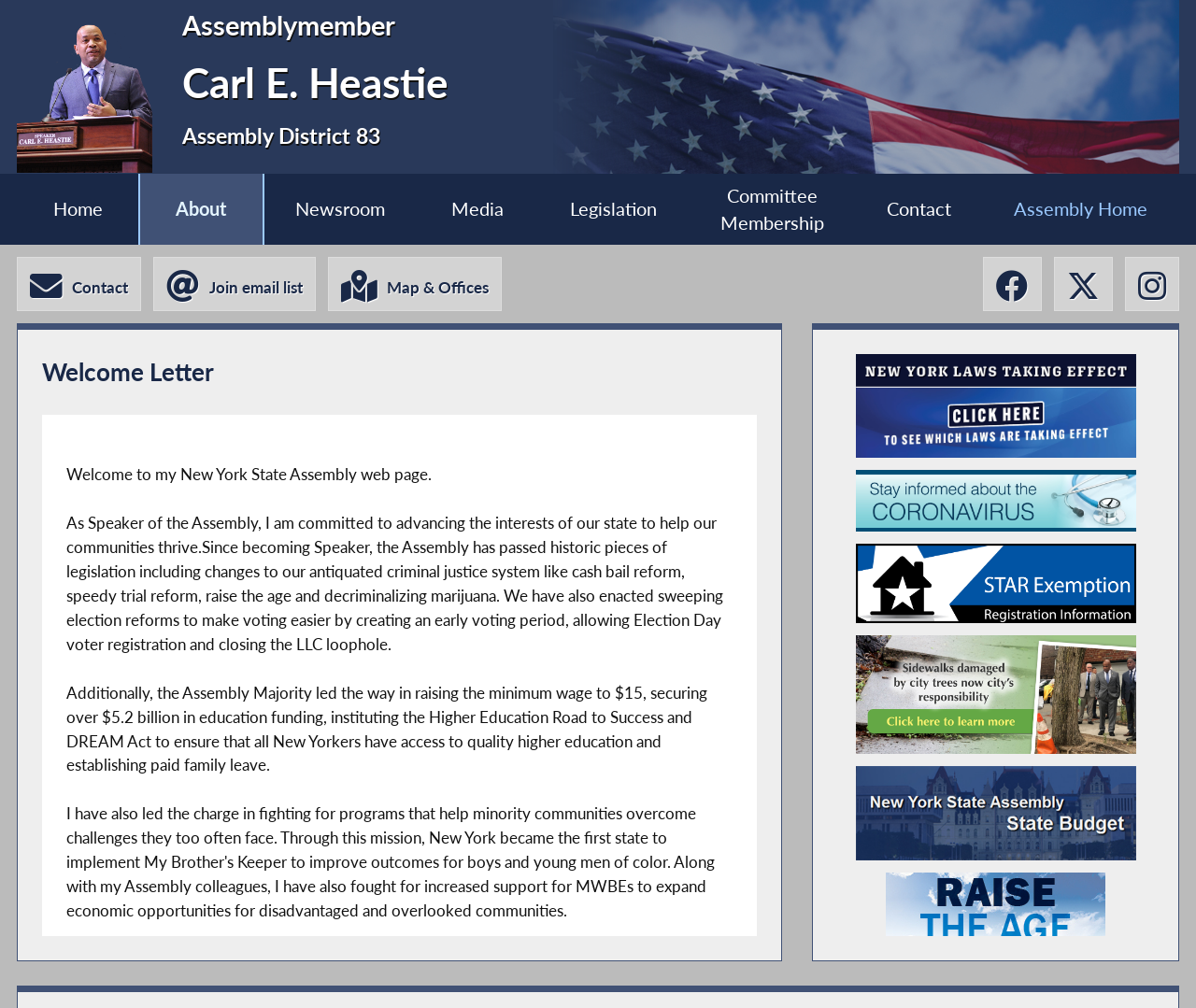Please locate the bounding box coordinates of the element that should be clicked to achieve the given instruction: "visit HOME".

None